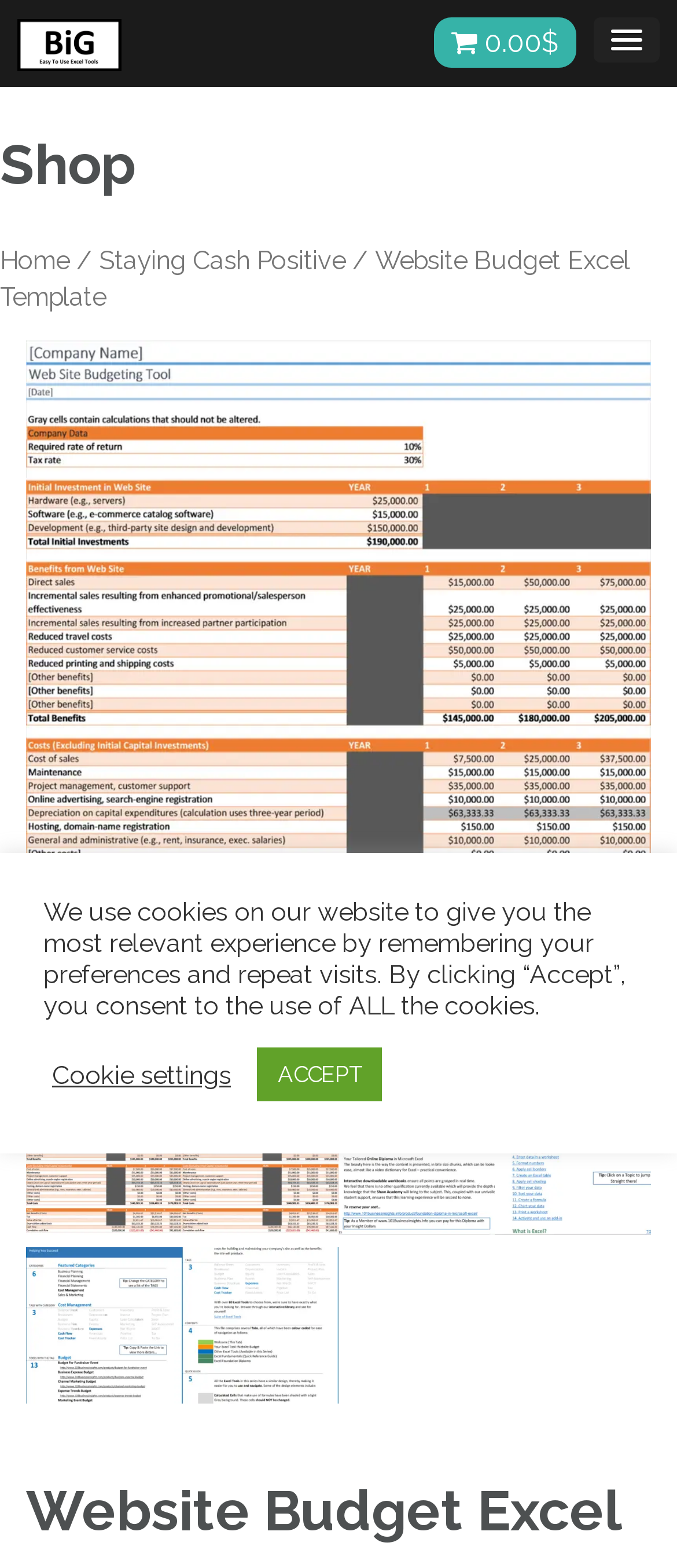Respond concisely with one word or phrase to the following query:
What is the text of the static text element at the bottom of the webpage?

We use cookies on our website...